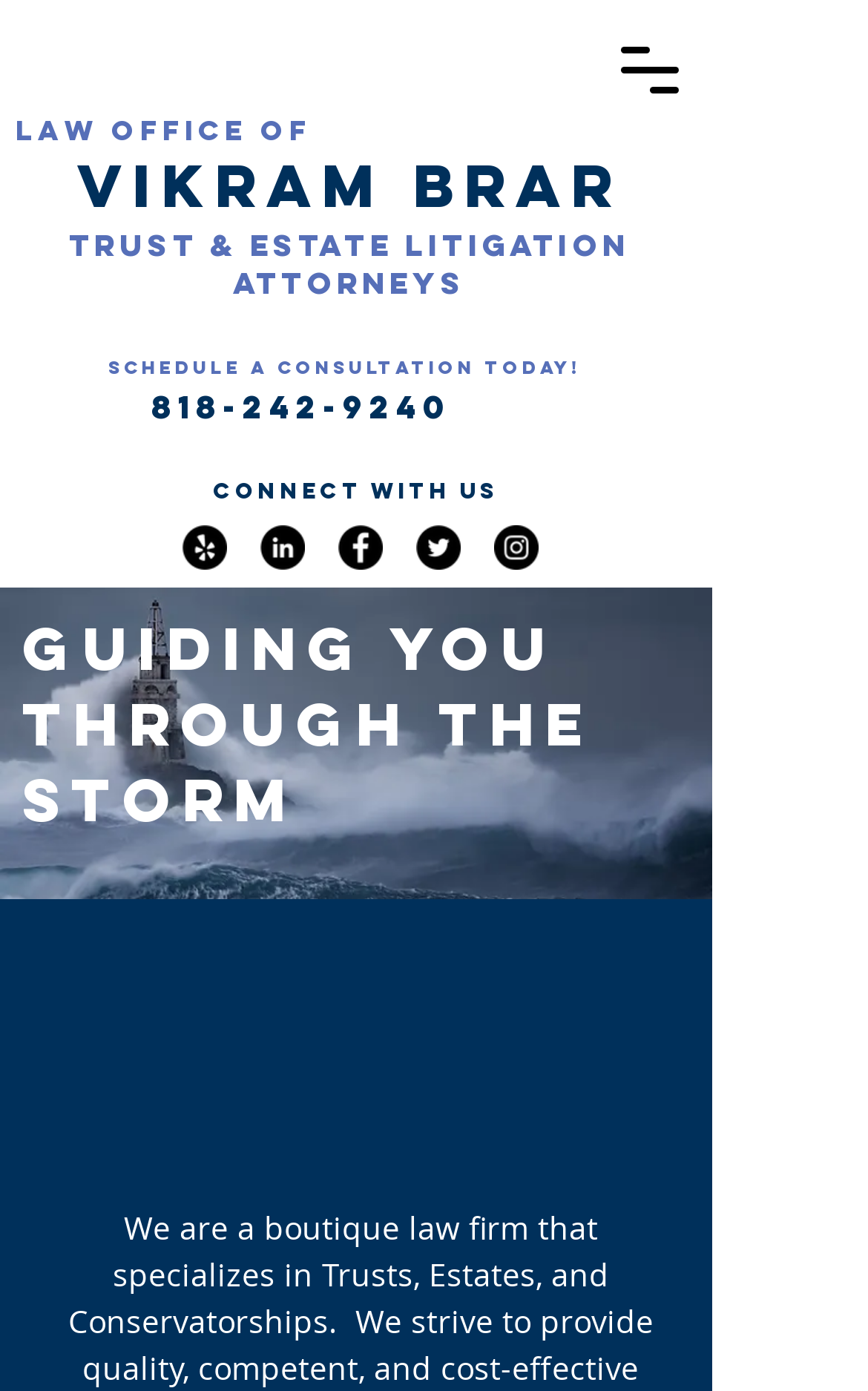Please find the bounding box coordinates of the element that must be clicked to perform the given instruction: "Schedule a consultation today". The coordinates should be four float numbers from 0 to 1, i.e., [left, top, right, bottom].

[0.067, 0.237, 0.726, 0.293]